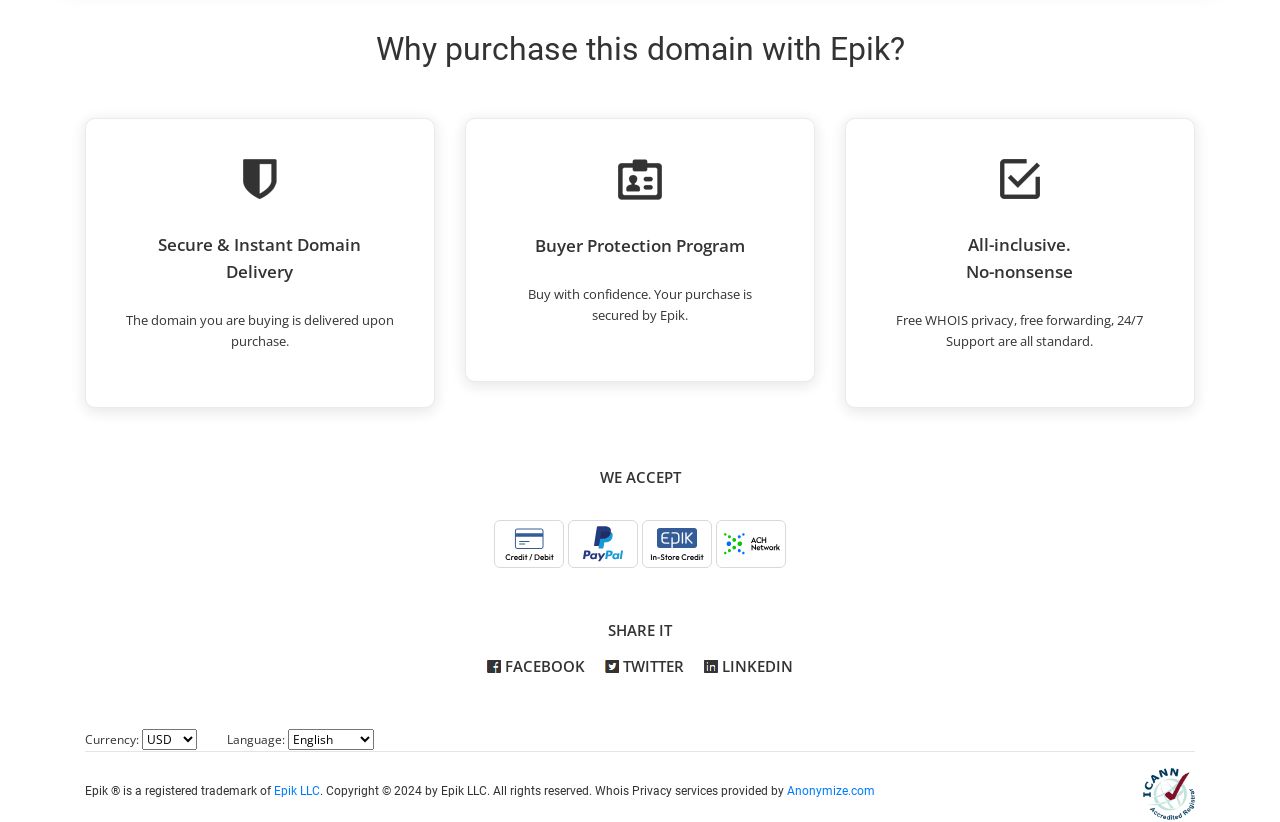Please give the bounding box coordinates of the area that should be clicked to fulfill the following instruction: "Click on Anonymize.com". The coordinates should be in the format of four float numbers from 0 to 1, i.e., [left, top, right, bottom].

[0.615, 0.954, 0.684, 0.971]